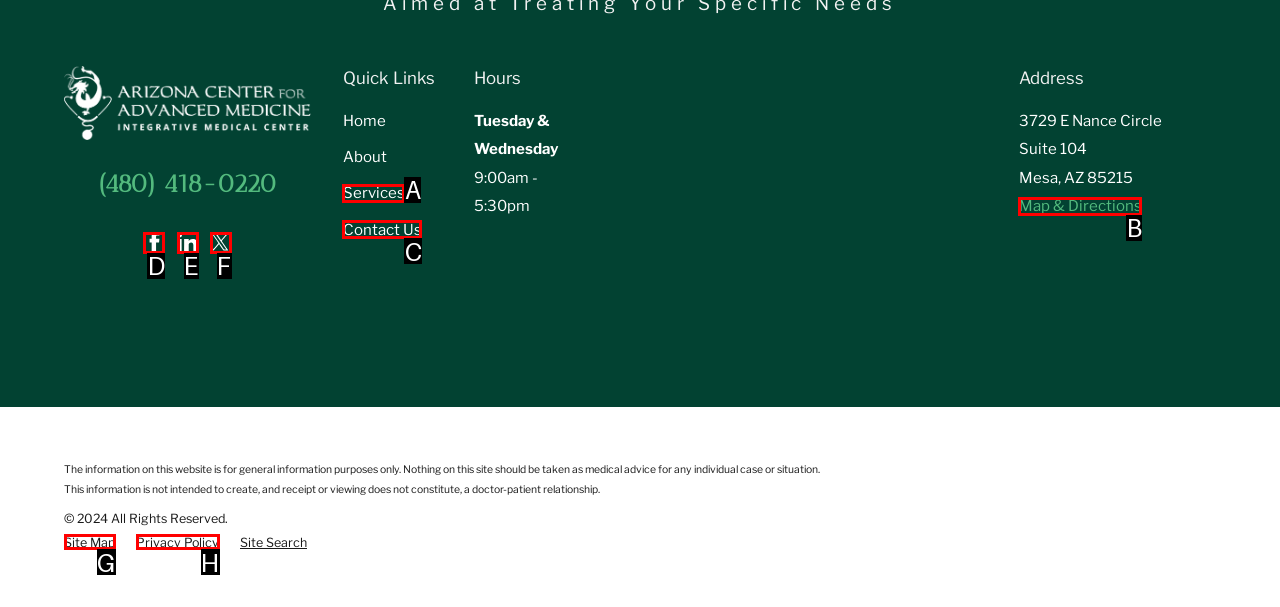Please indicate which HTML element should be clicked to fulfill the following task: Enter your name. Provide the letter of the selected option.

None